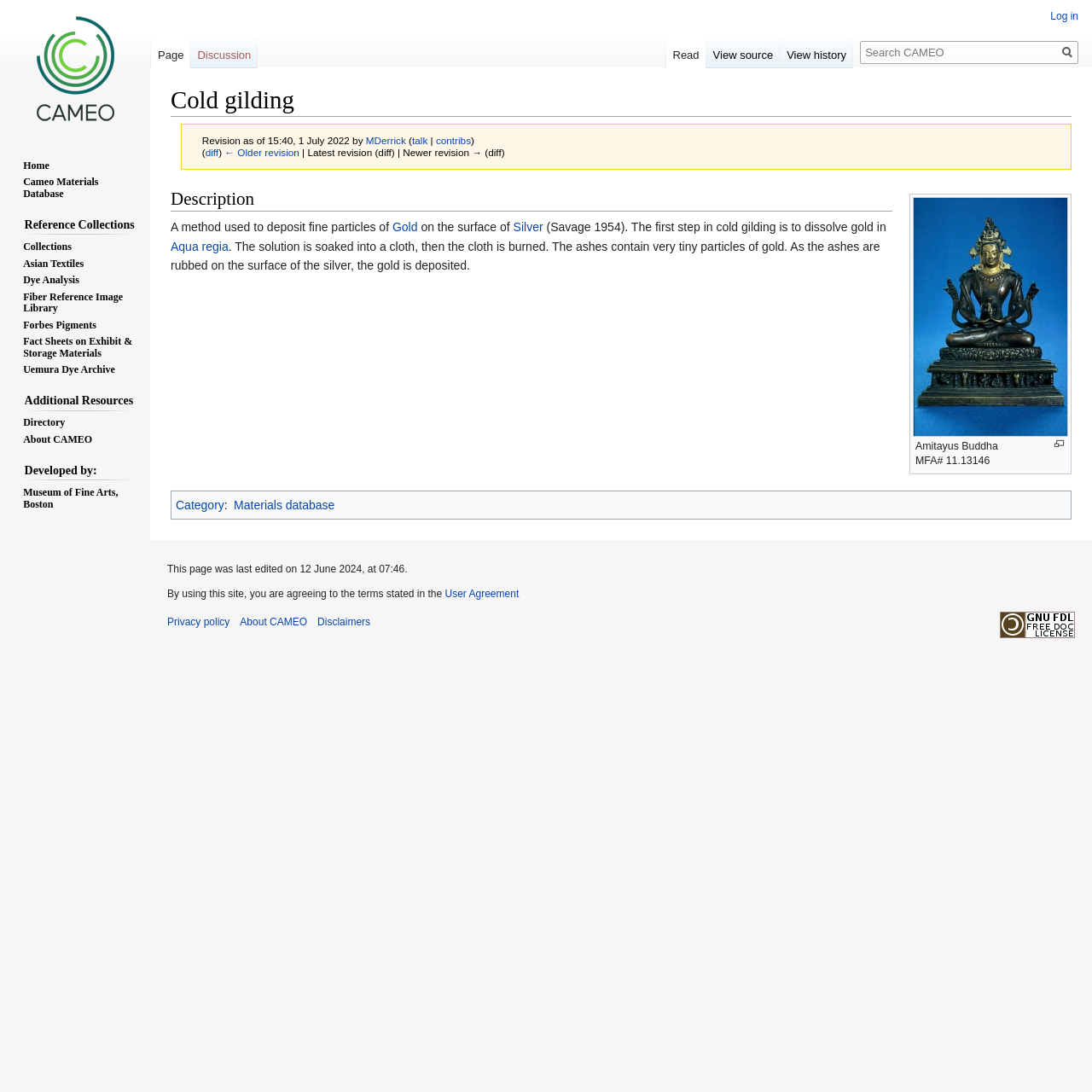Examine the screenshot and answer the question in as much detail as possible: What is the name of the database that this webpage is part of?

The question is asking about the name of the database that this webpage is part of. According to the webpage, this webpage is part of the CAMEO Materials Database, as indicated by the link 'Cameo Materials Database'.